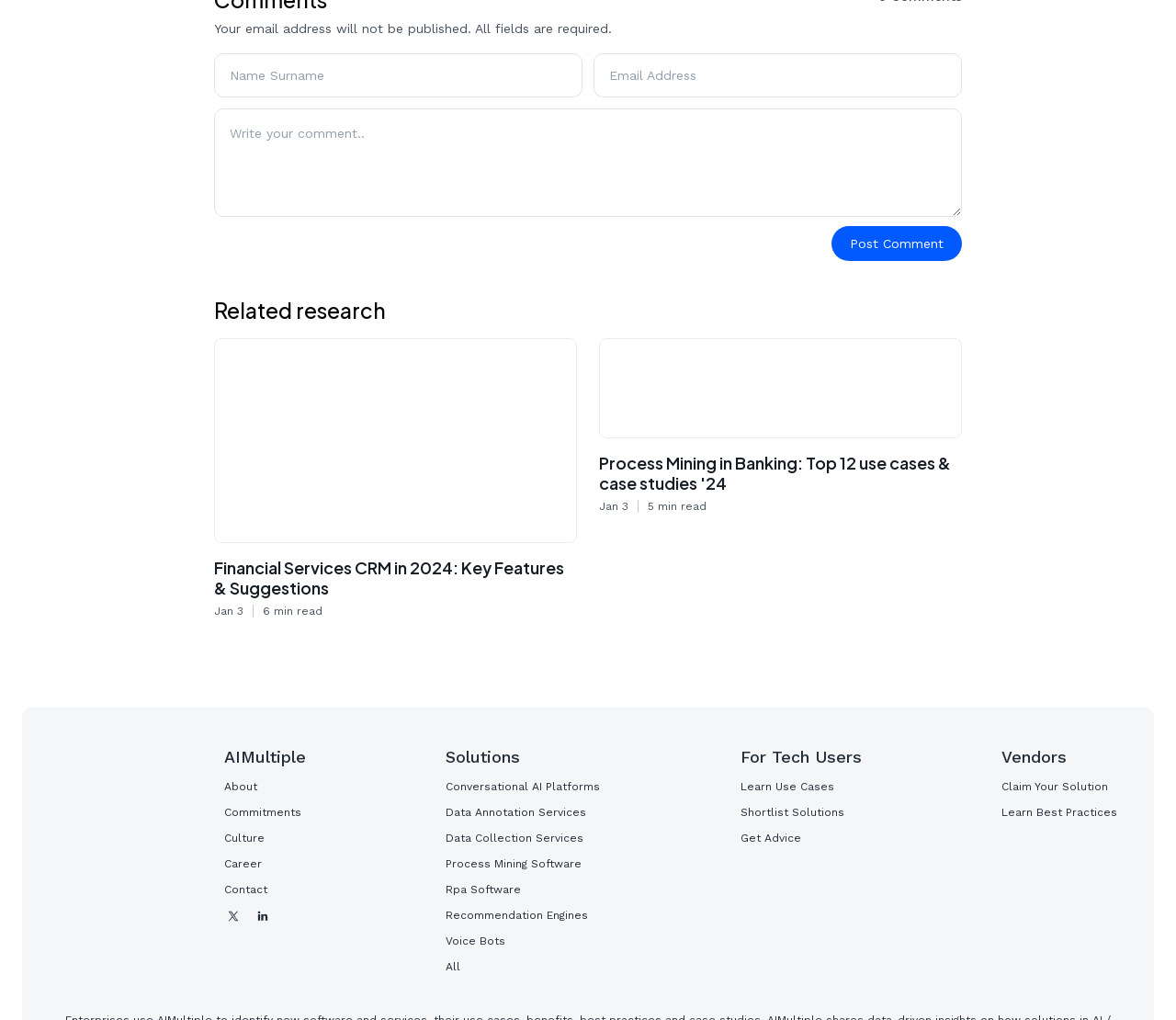Answer succinctly with a single word or phrase:
What is the purpose of the 'Name Surname' text box?

To enter a name